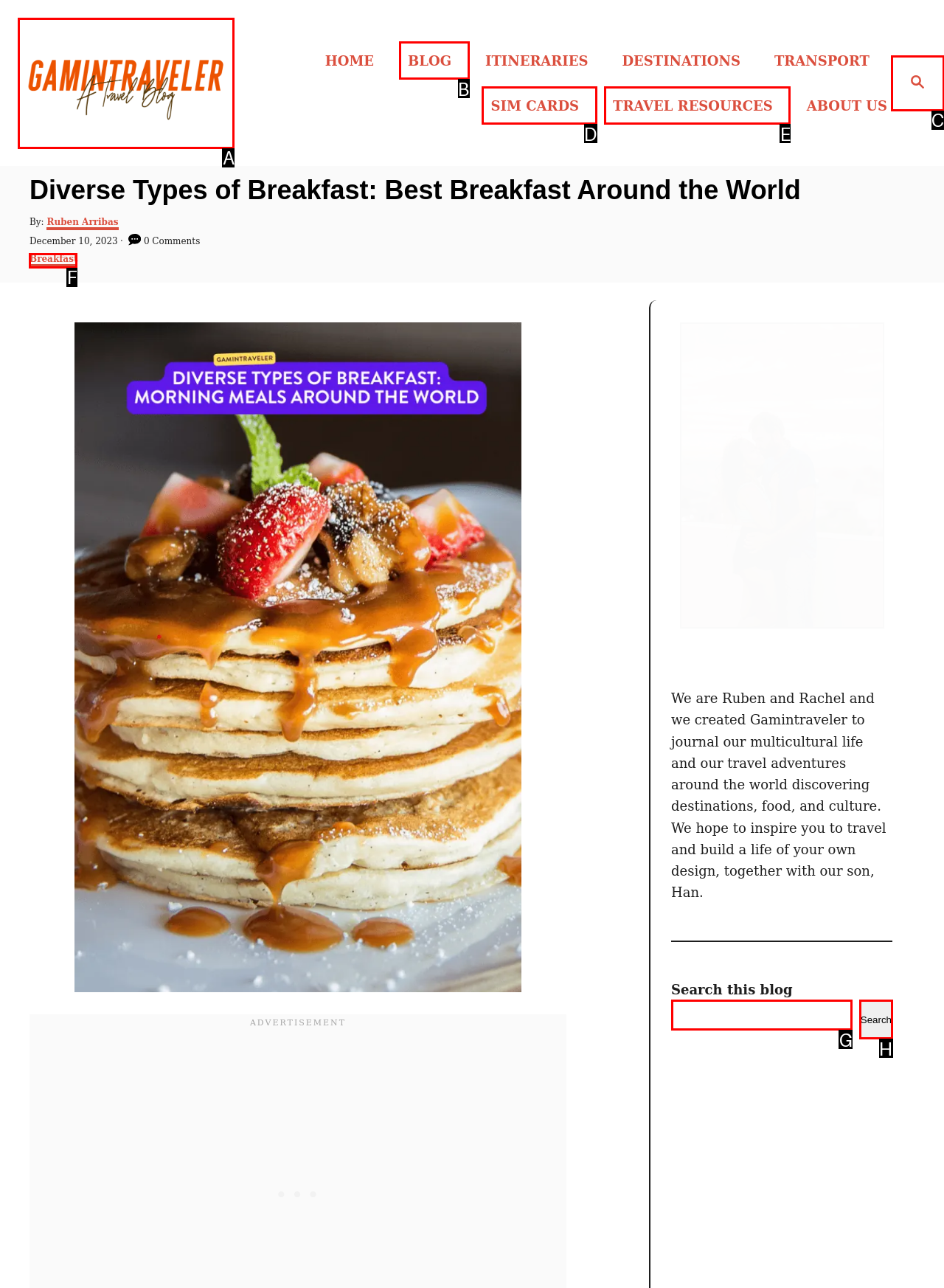Determine which element should be clicked for this task: Click on the breakfast category
Answer with the letter of the selected option.

F